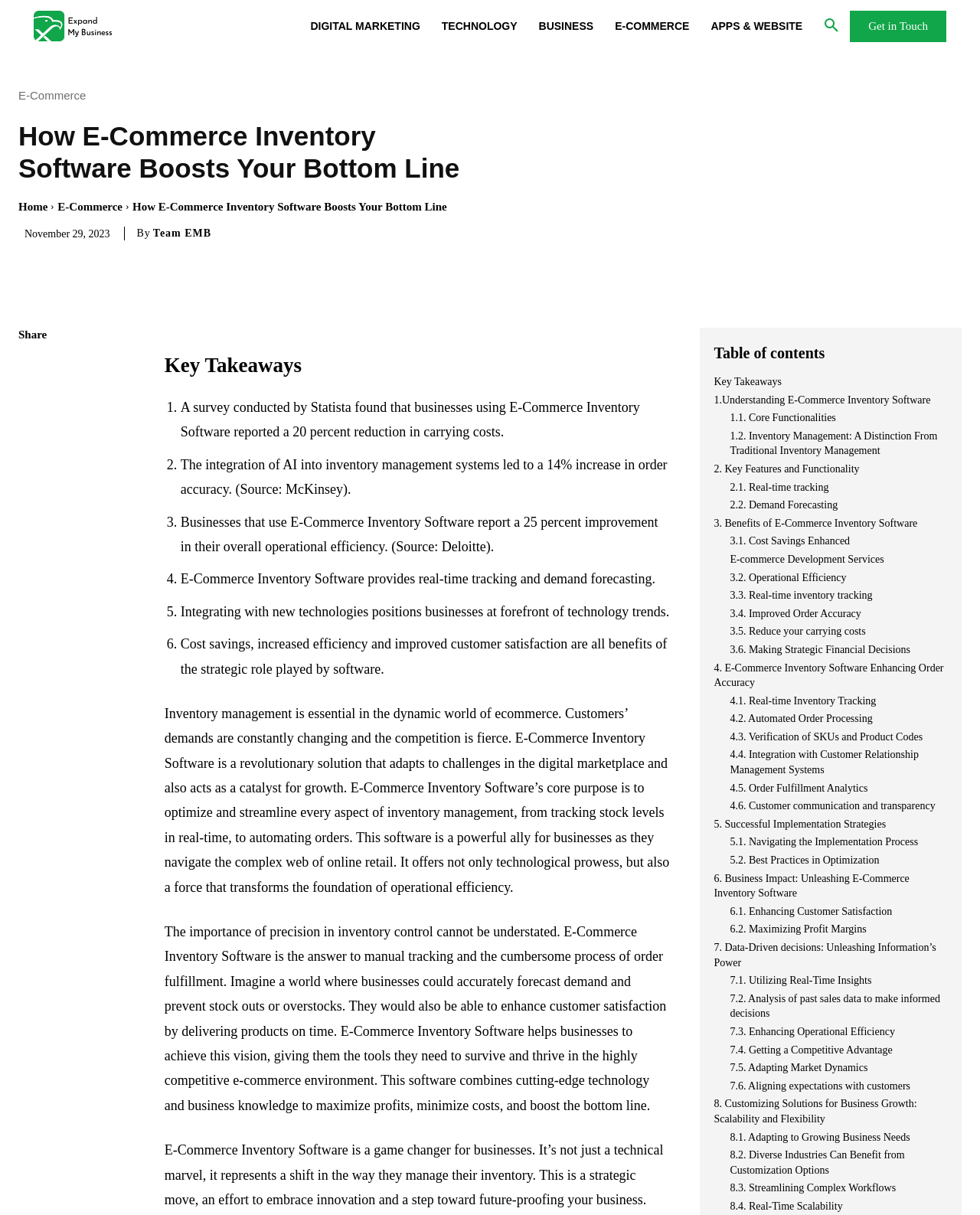Answer the question briefly using a single word or phrase: 
What is the purpose of E-Commerce Inventory Software?

To optimize and streamline inventory management